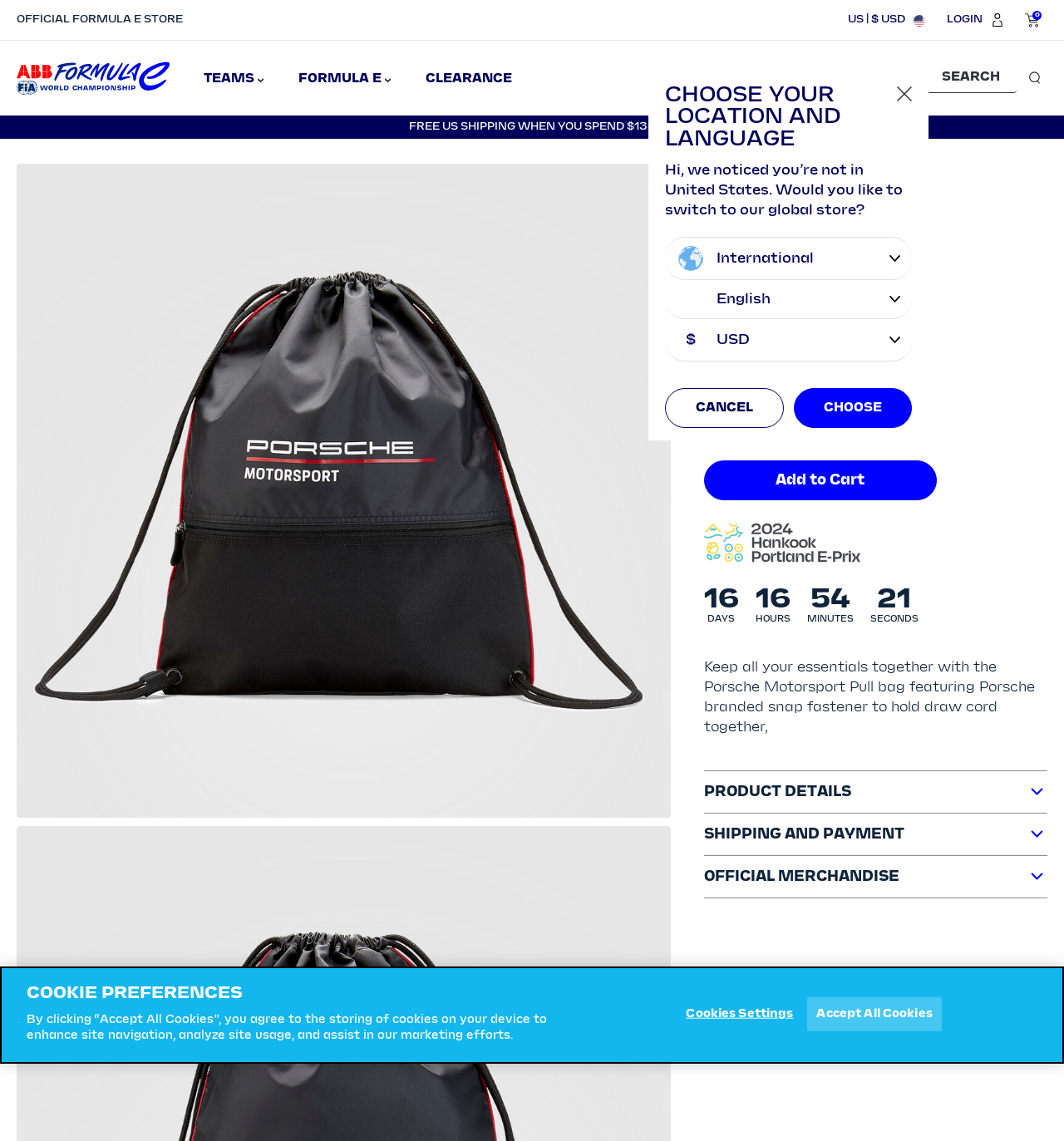Extract the text of the main heading from the webpage.

Logo Pull Bag